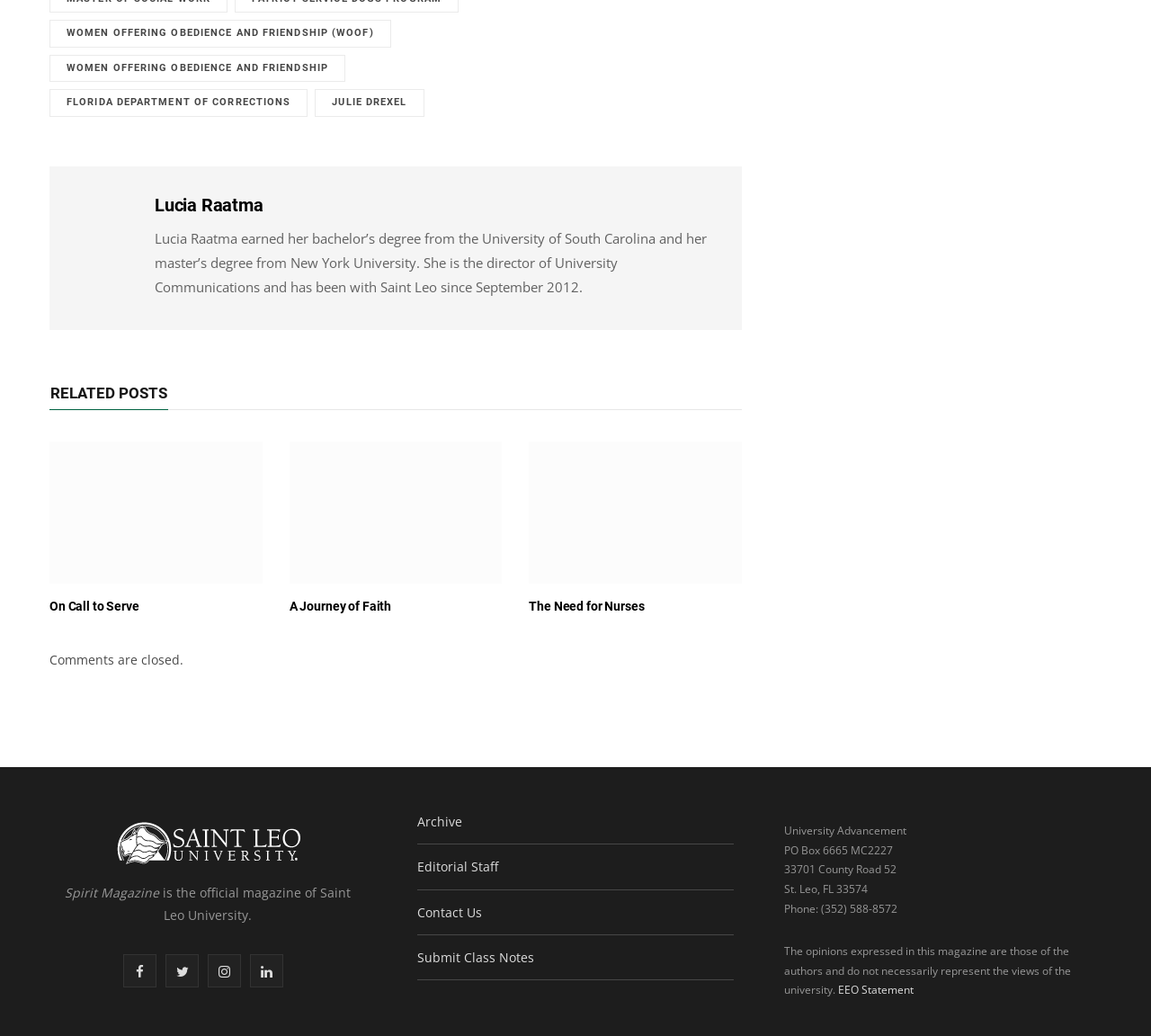Respond with a single word or phrase to the following question:
What is the address of University Advancement?

PO Box 6665 MC2227, 33701 County Road 52, St. Leo, FL 33574